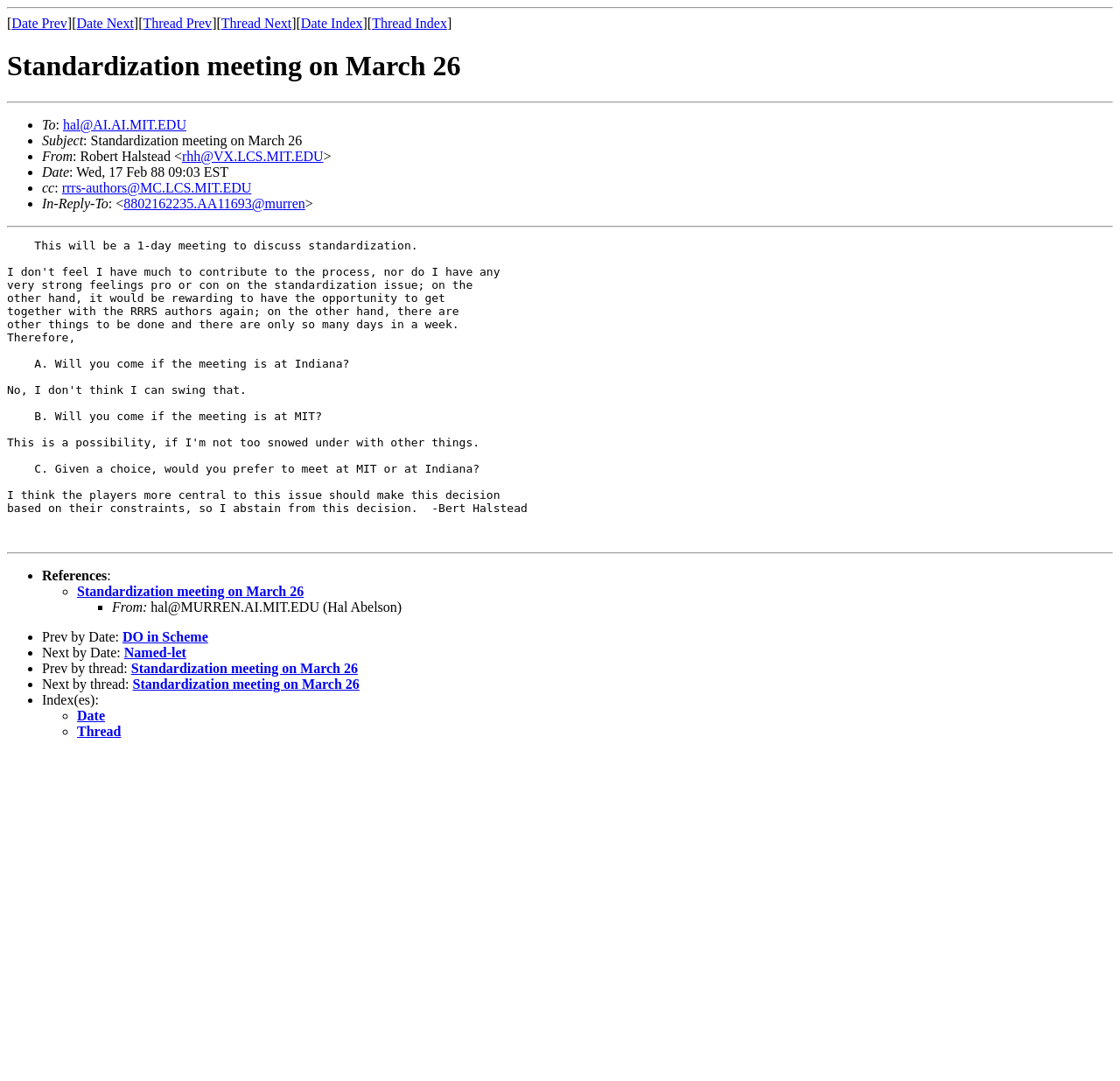Determine the bounding box coordinates for the clickable element required to fulfill the instruction: "Reply to Hal Abelson". Provide the coordinates as four float numbers between 0 and 1, i.e., [left, top, right, bottom].

[0.131, 0.555, 0.359, 0.568]